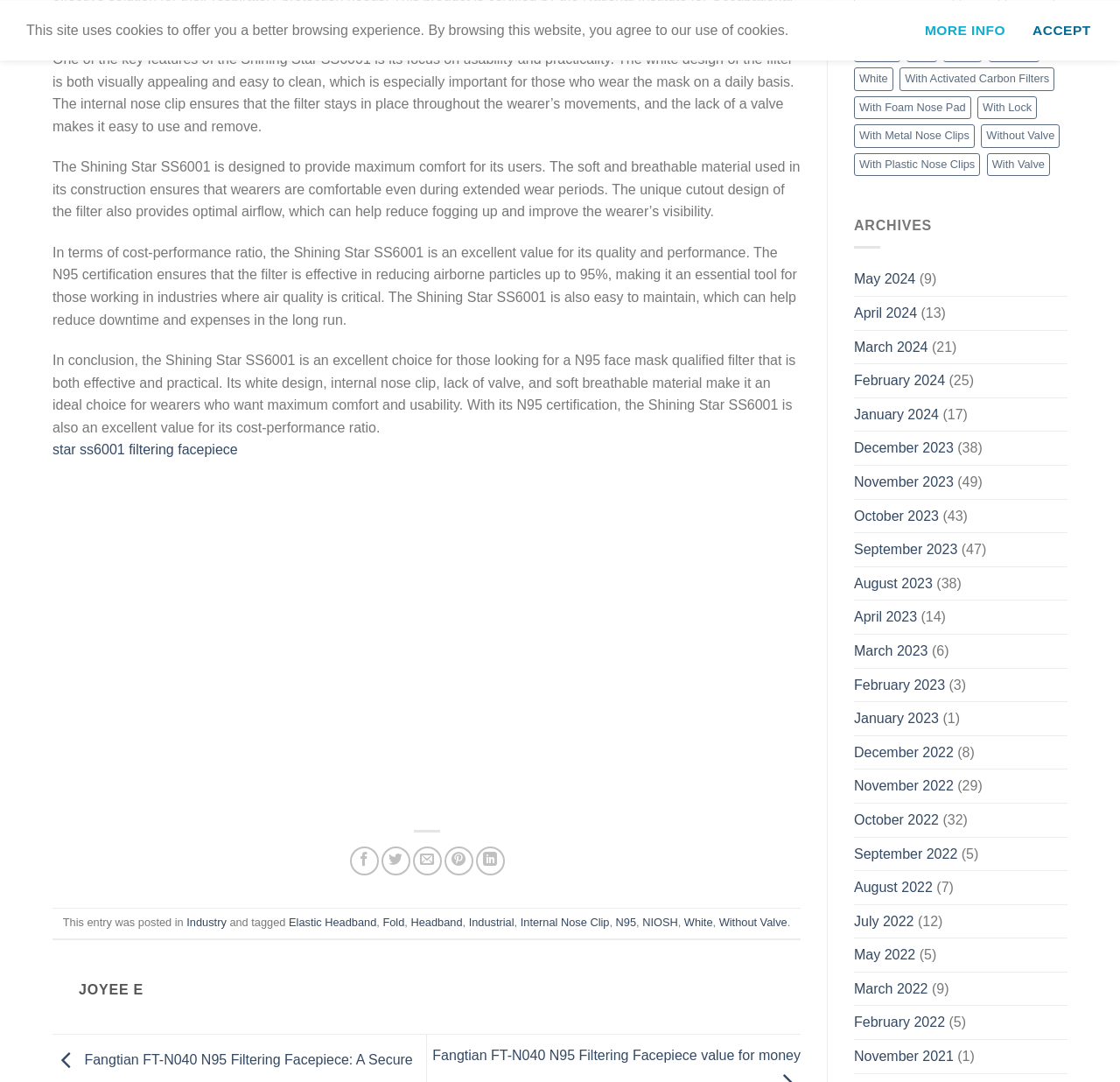Given the element description March 2024, specify the bounding box coordinates of the corresponding UI element in the format (top-left x, top-left y, bottom-right x, bottom-right y). All values must be between 0 and 1.

[0.762, 0.305, 0.829, 0.336]